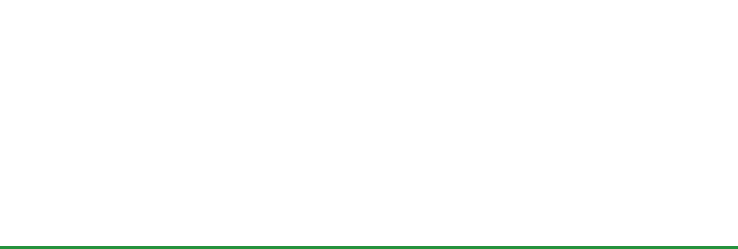Generate a descriptive account of all visible items and actions in the image.

The image titled "Reduce Paper Usage" features a clean, minimalist design with a white background complemented by a green horizontal line at the bottom. This design likely serves to emphasize the importance of reducing paper consumption, particularly in dental practices and offices. The associated content highlights the need for environmentally friendly practices in the modern world, stressing that digital solutions can significantly cut down on paper waste. Overall, the image encapsulates a commitment to sustainability and encourages businesses to rethink their paper usage.